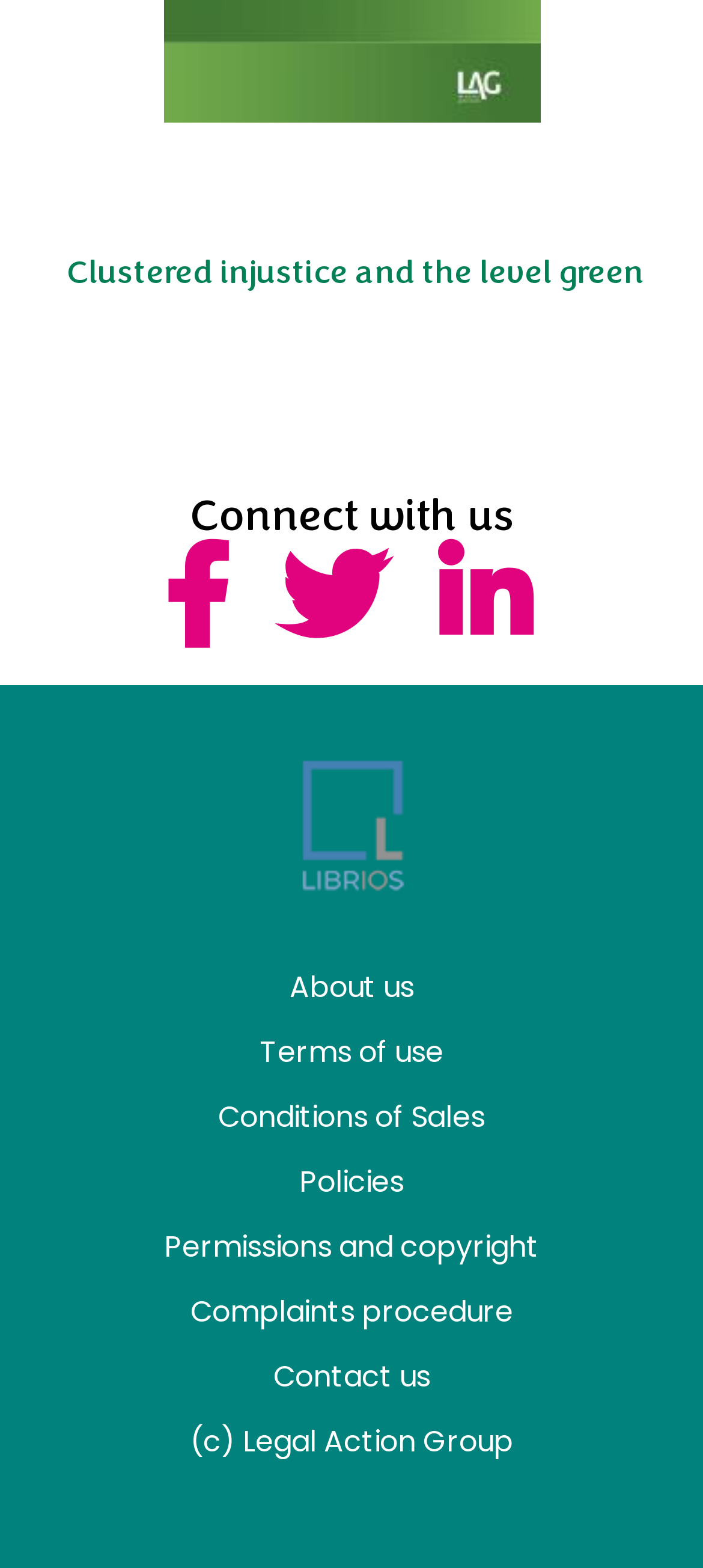Please provide a brief answer to the following inquiry using a single word or phrase:
What is the organization's name?

Legal Action Group